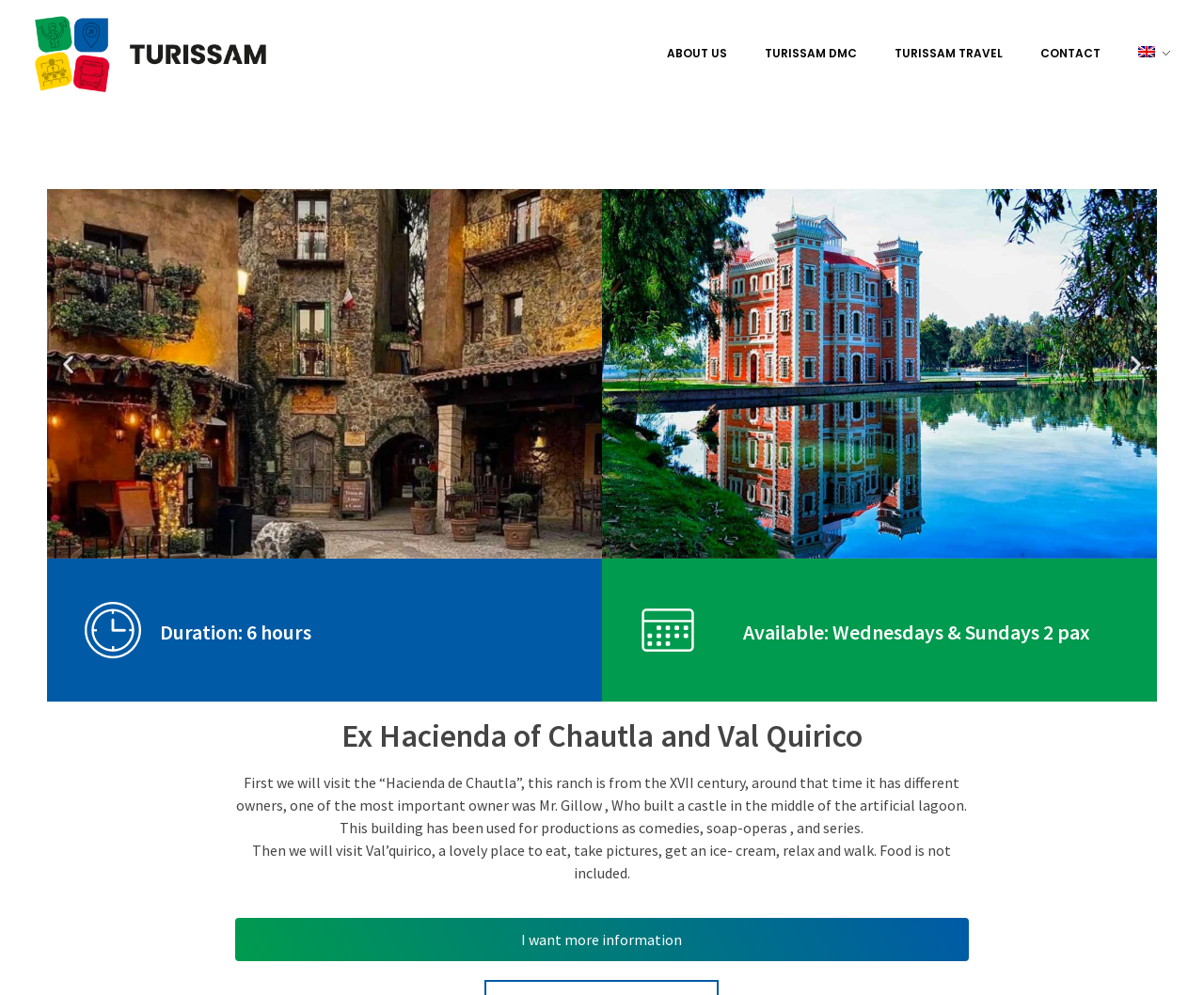Please give the bounding box coordinates of the area that should be clicked to fulfill the following instruction: "Change language to English". The coordinates should be in the format of four float numbers from 0 to 1, i.e., [left, top, right, bottom].

[0.914, 0.046, 0.973, 0.063]